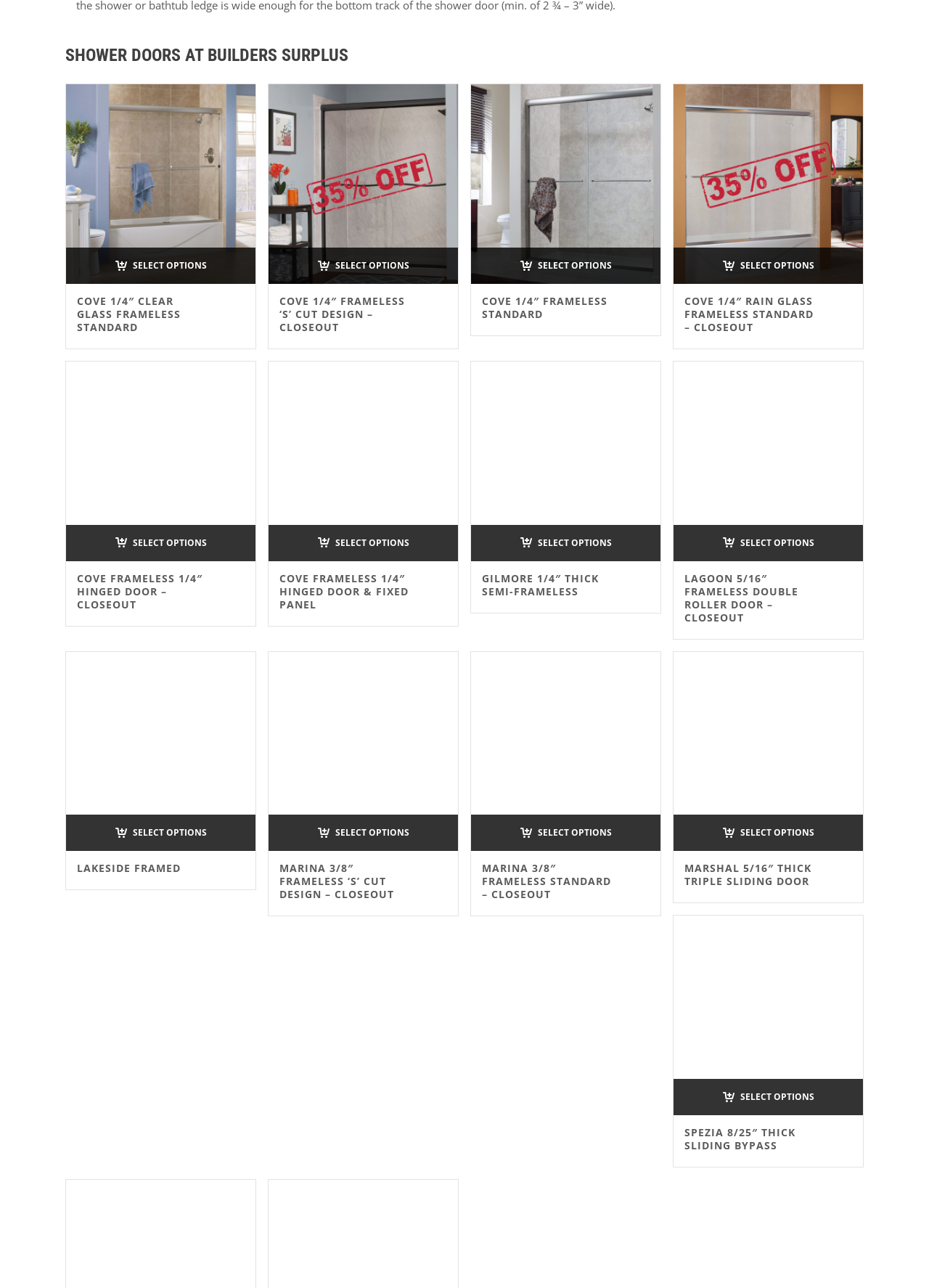How many shower door products are shown on this webpage?
Answer the question based on the image using a single word or a brief phrase.

Multiple